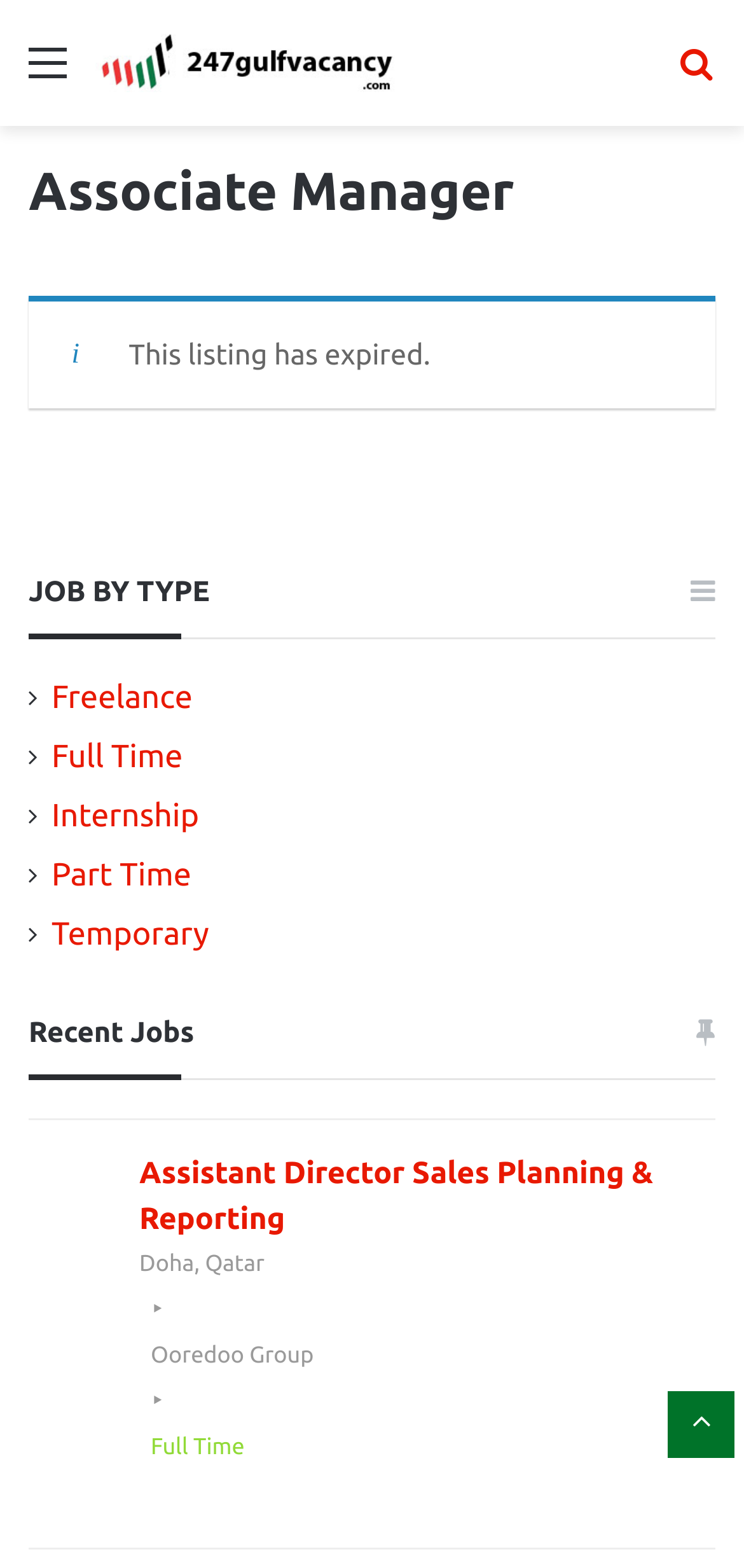Offer a meticulous description of the webpage's structure and content.

The webpage appears to be a job listing page, specifically for an Associate Manager position. At the top left corner, there is a "Menu" link, and next to it, a "247gulfvacancy" link with an accompanying image. On the top right corner, there is a "Search for" link.

The main content of the page is divided into sections. The first section has a heading "Associate Manager" and a subheading indicating that the listing has expired. Below this, there are links to filter job listings by type, including Freelance, Full Time, Internship, Part Time, and Temporary.

Further down, there is a section labeled "Recent Jobs" with a job listing for an Assistant Director Sales Planning & Reporting position at Ooredoo Group in Doha, Qatar. This listing includes a brief description and is categorized as a Full Time job.

At the bottom right corner of the page, there is a "Back to top button" link, allowing users to quickly navigate back to the top of the page.